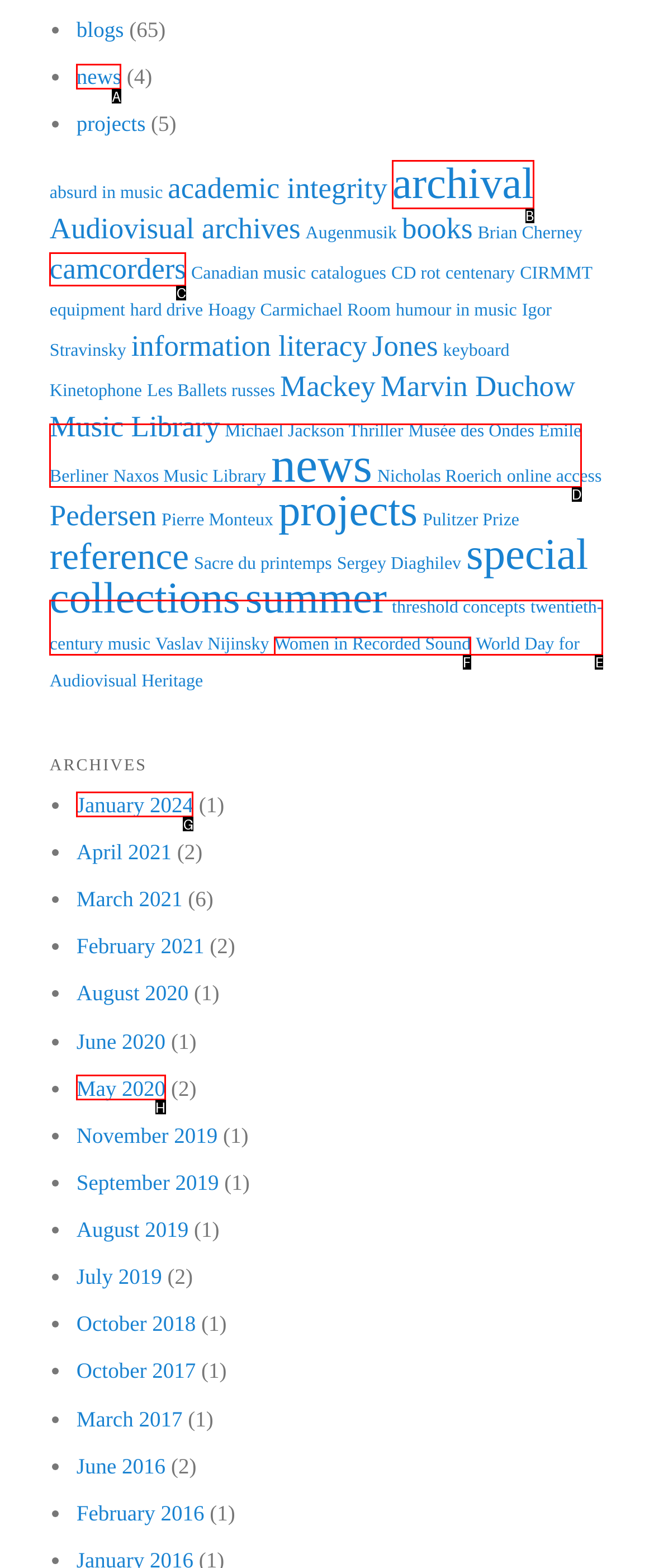For the task "view news", which option's letter should you click? Answer with the letter only.

A